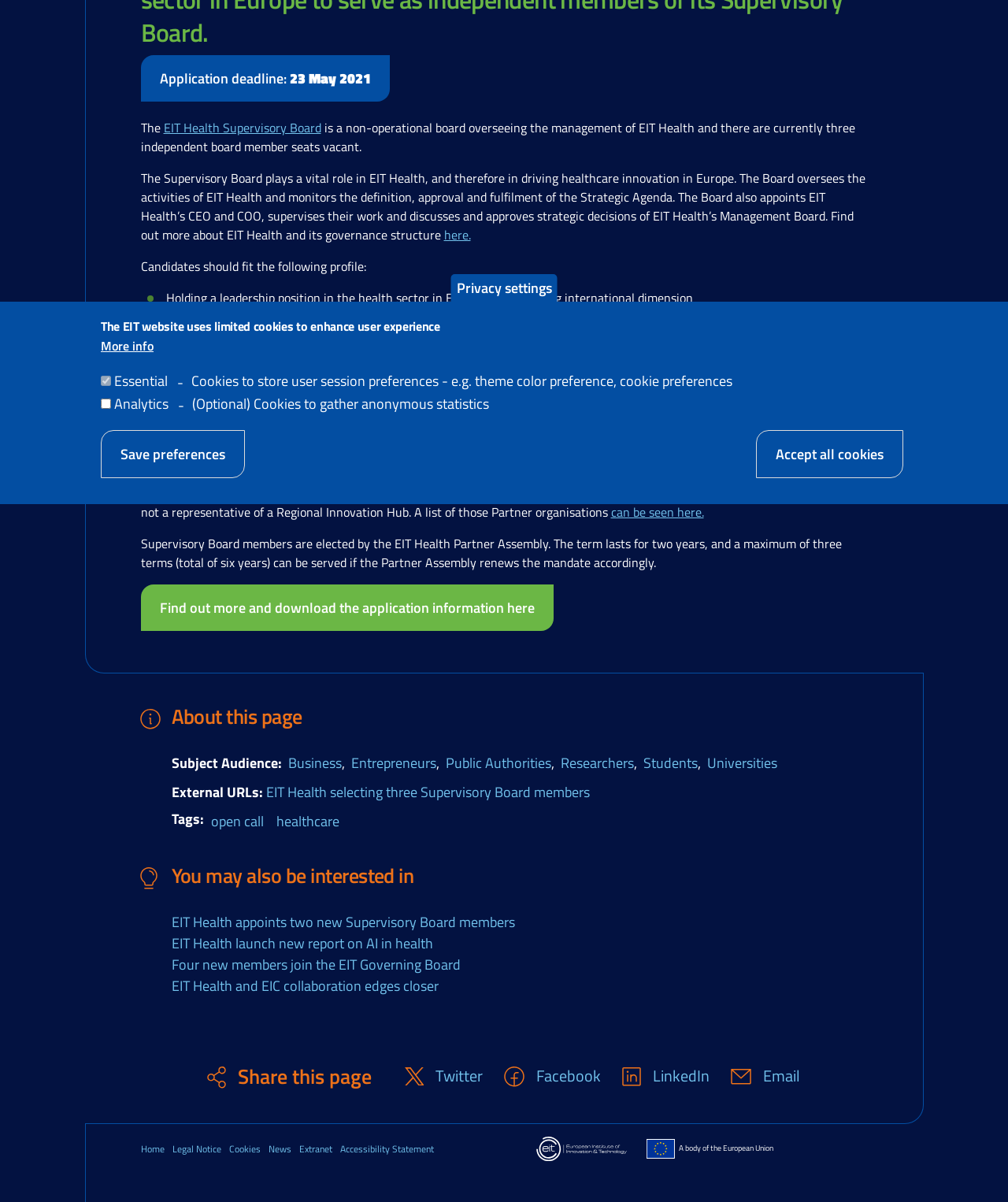Using the element description: "News", determine the bounding box coordinates. The coordinates should be in the format [left, top, right, bottom], with values between 0 and 1.

[0.266, 0.945, 0.289, 0.967]